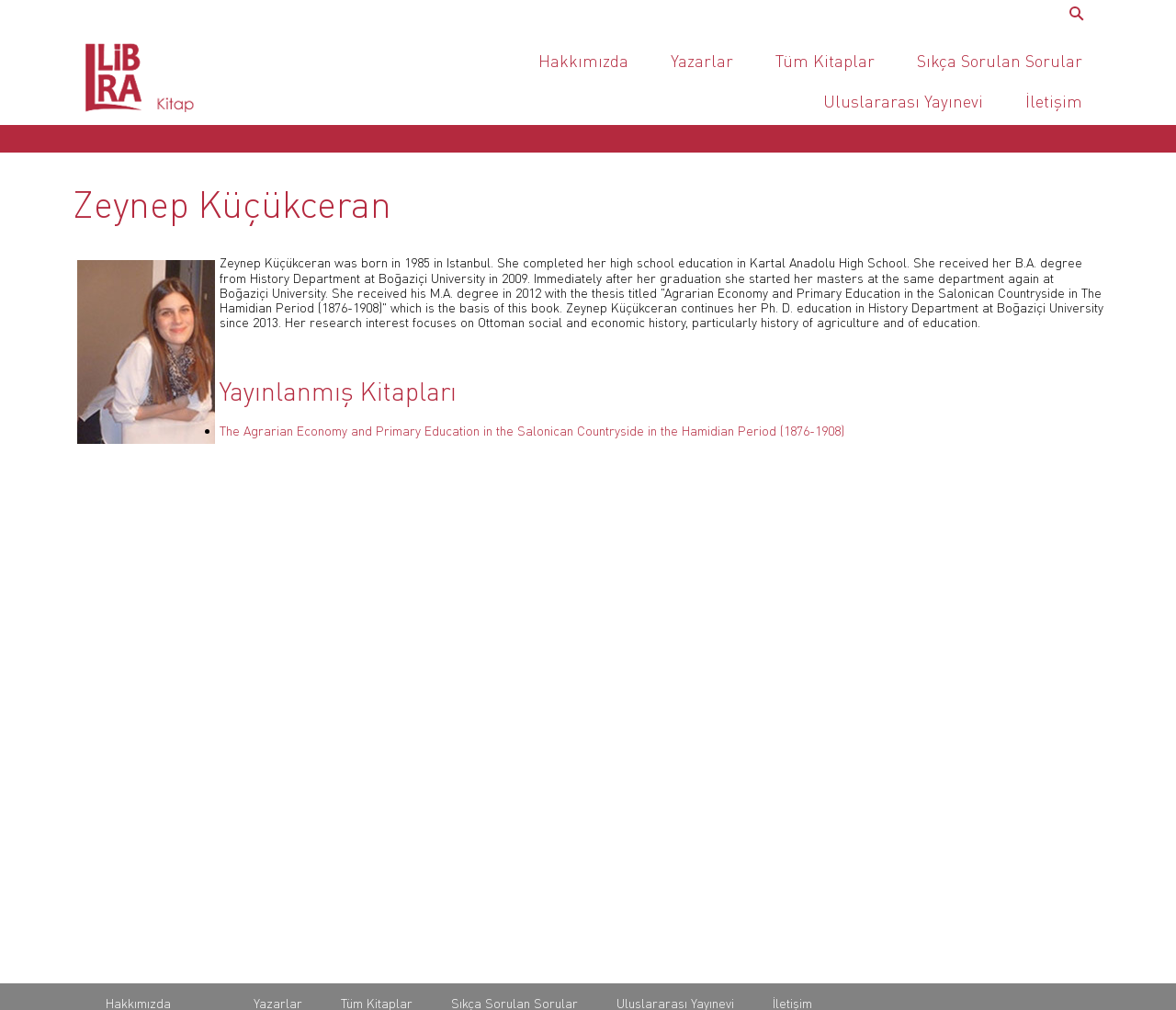Please identify the bounding box coordinates of the clickable element to fulfill the following instruction: "Read about the author". The coordinates should be four float numbers between 0 and 1, i.e., [left, top, right, bottom].

[0.187, 0.252, 0.938, 0.327]